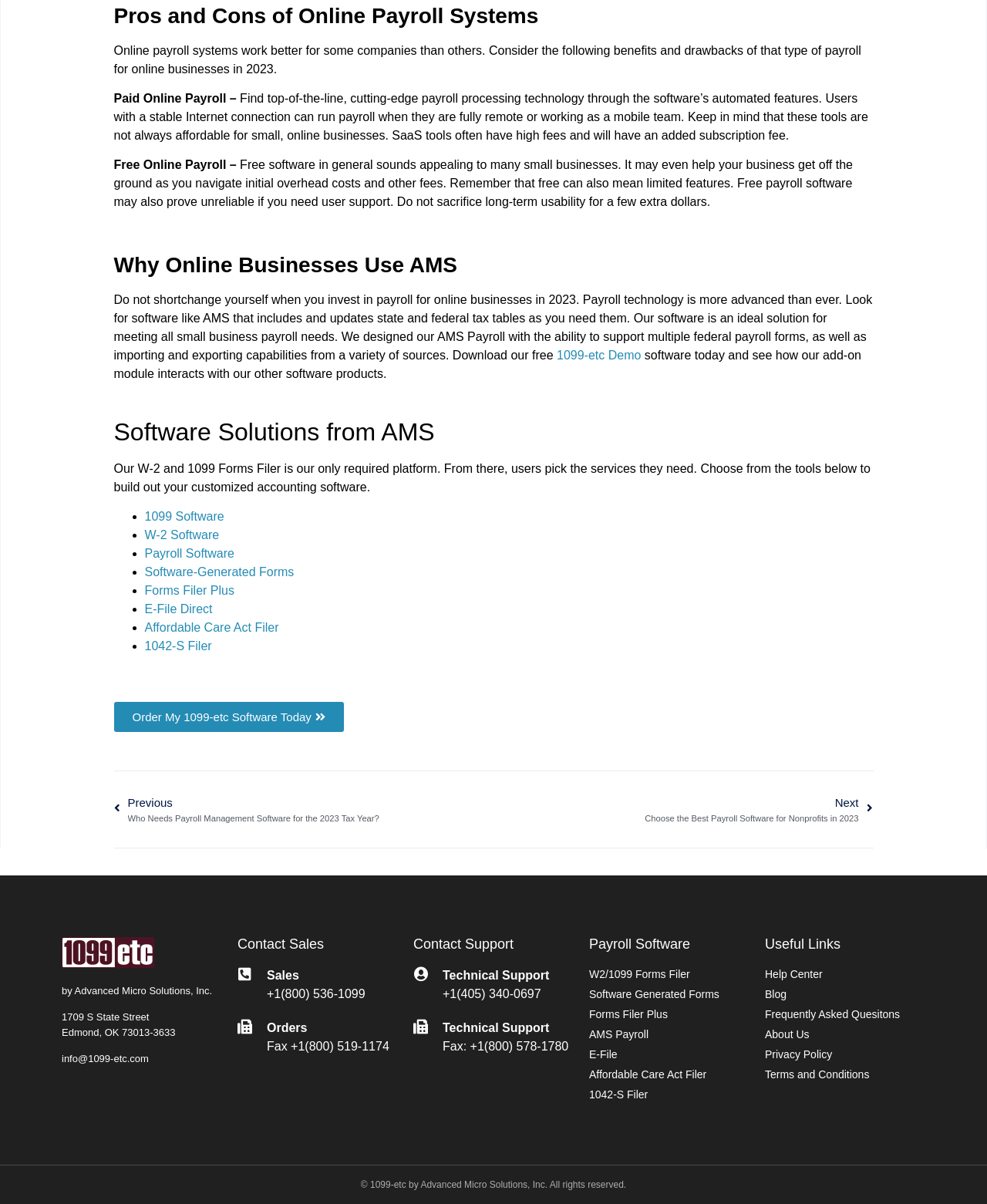Find the bounding box coordinates of the clickable element required to execute the following instruction: "click the link to read the interview with Dmytro Fedorenko". Provide the coordinates as four float numbers between 0 and 1, i.e., [left, top, right, bottom].

None